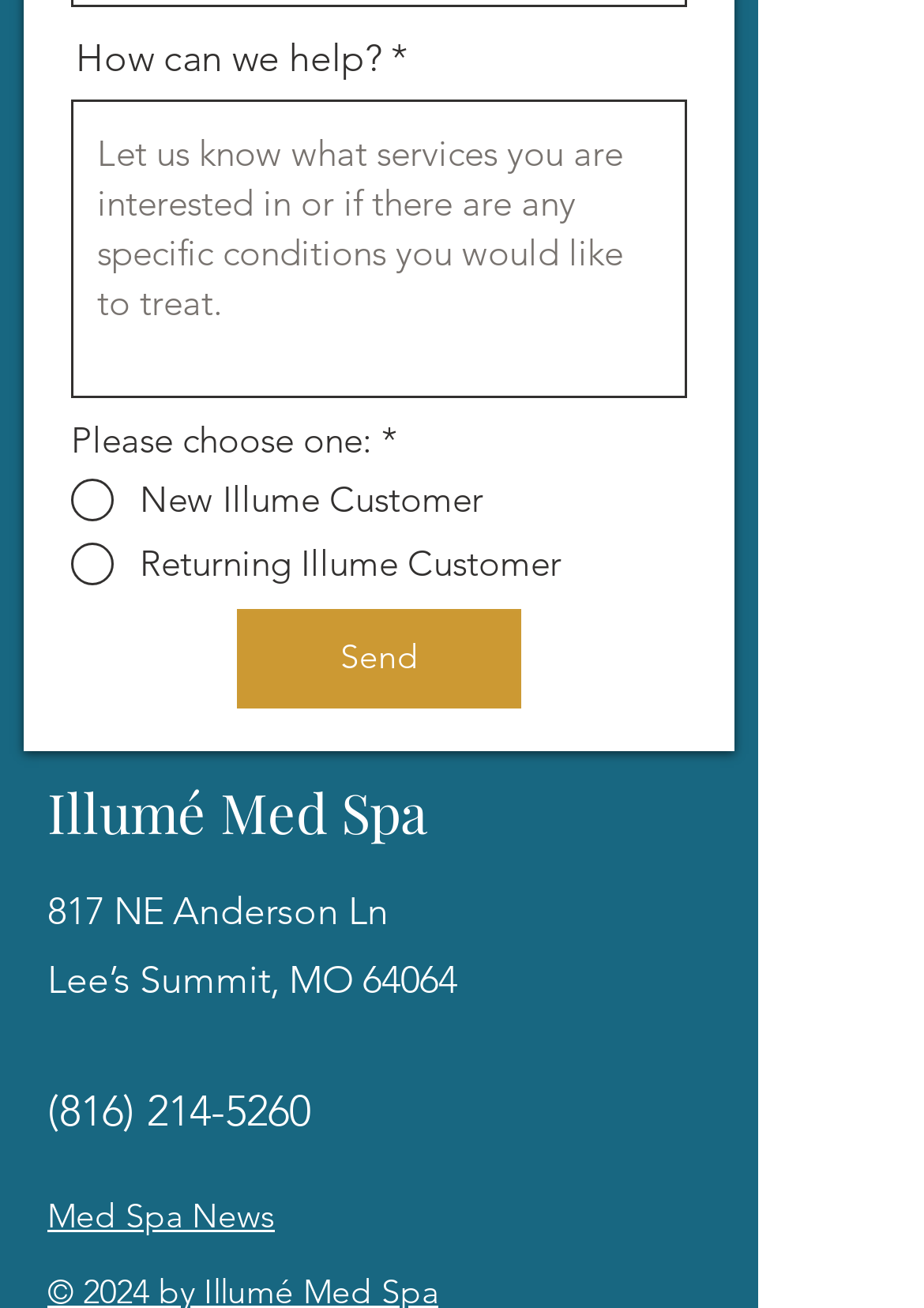Give a one-word or one-phrase response to the question: 
How many radio buttons are available?

2